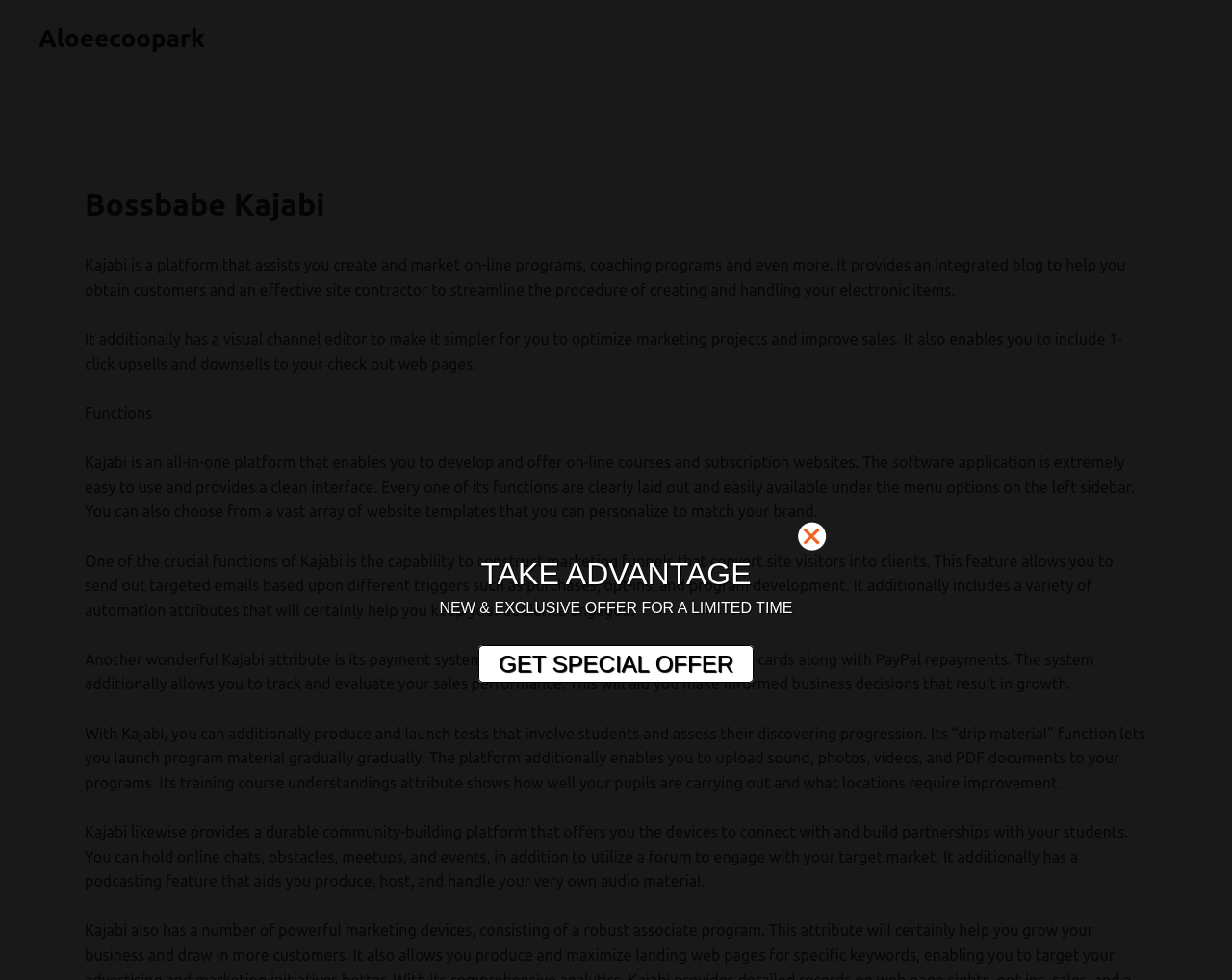Answer the question below using just one word or a short phrase: 
What is the purpose of Kajabi's visual channel editor?

Optimize marketing projects